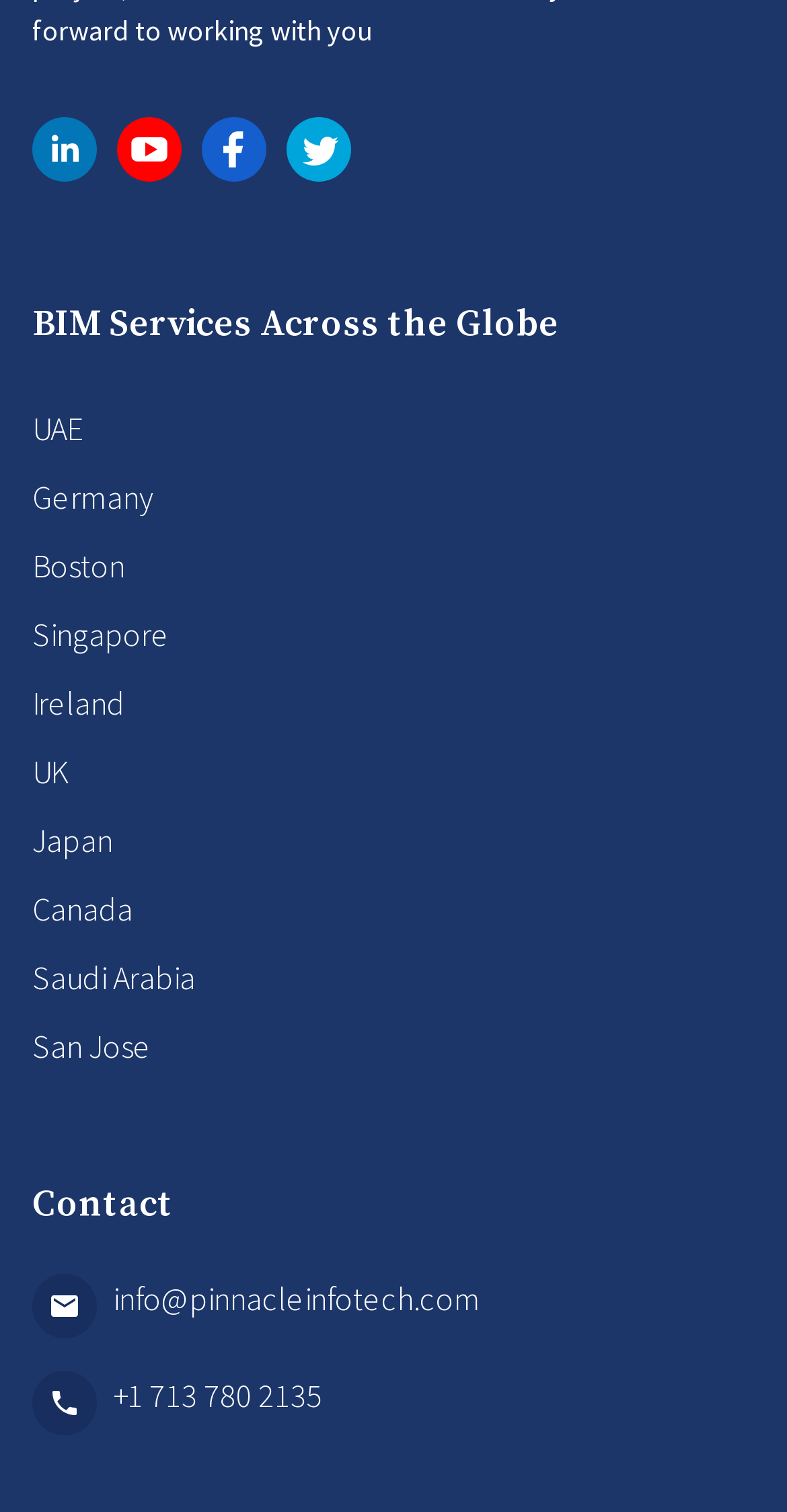Find the bounding box coordinates of the element to click in order to complete the given instruction: "contact via email."

[0.041, 0.842, 0.959, 0.885]